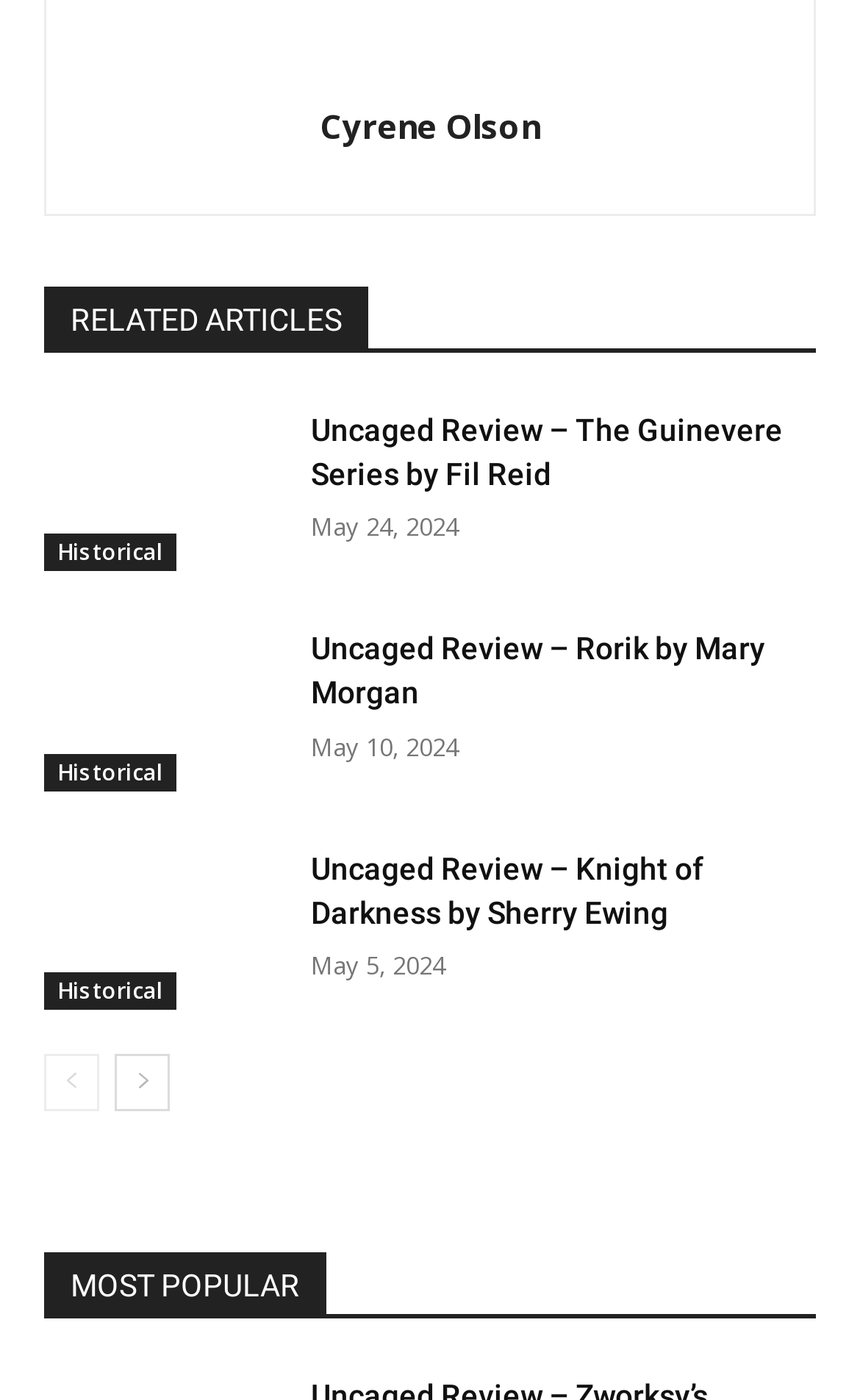For the following element description, predict the bounding box coordinates in the format (top-left x, top-left y, bottom-right x, bottom-right y). All values should be floating point numbers between 0 and 1. Description: The Importance of Planning

None